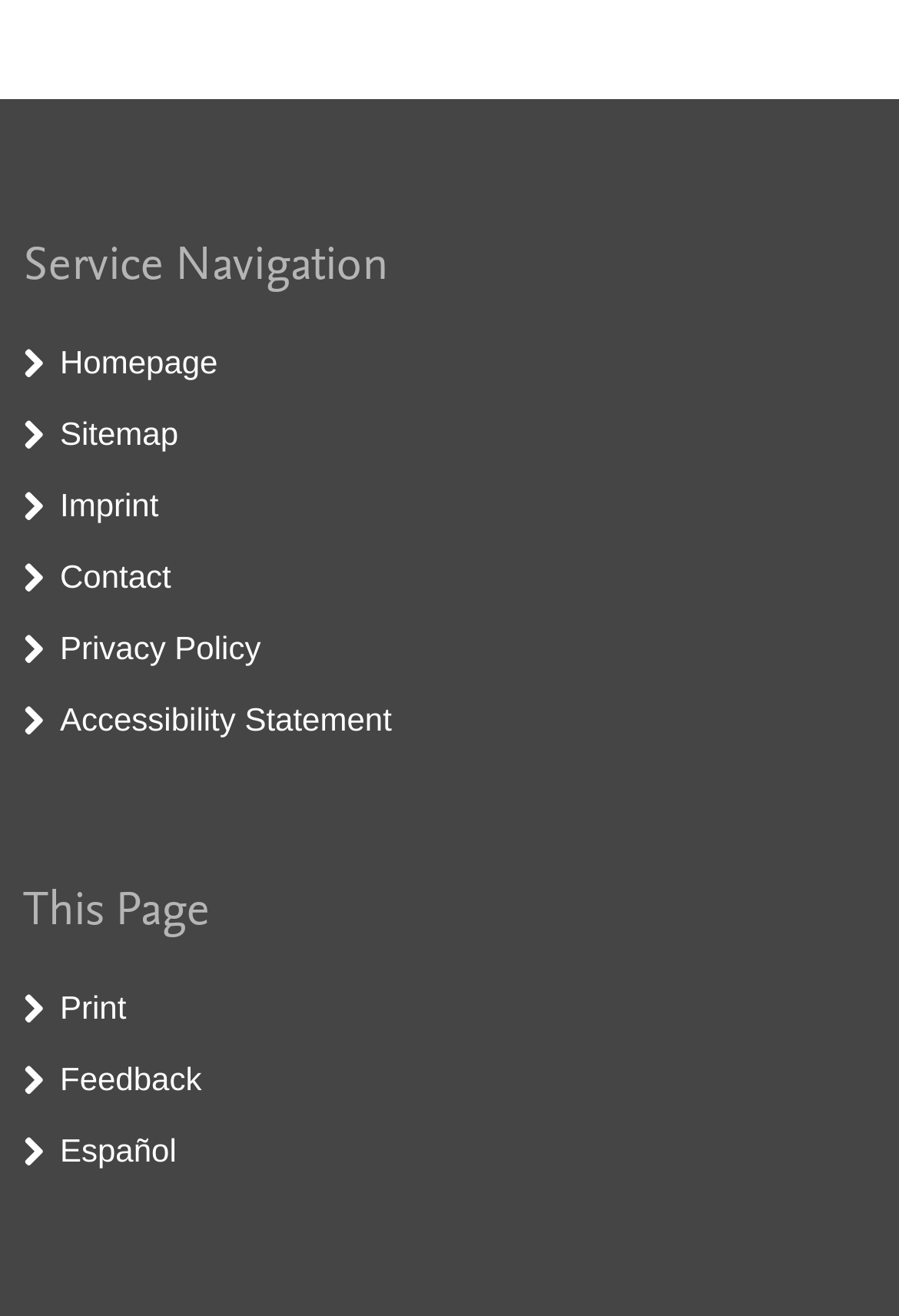What is the language option available on the page?
Please answer using one word or phrase, based on the screenshot.

Español